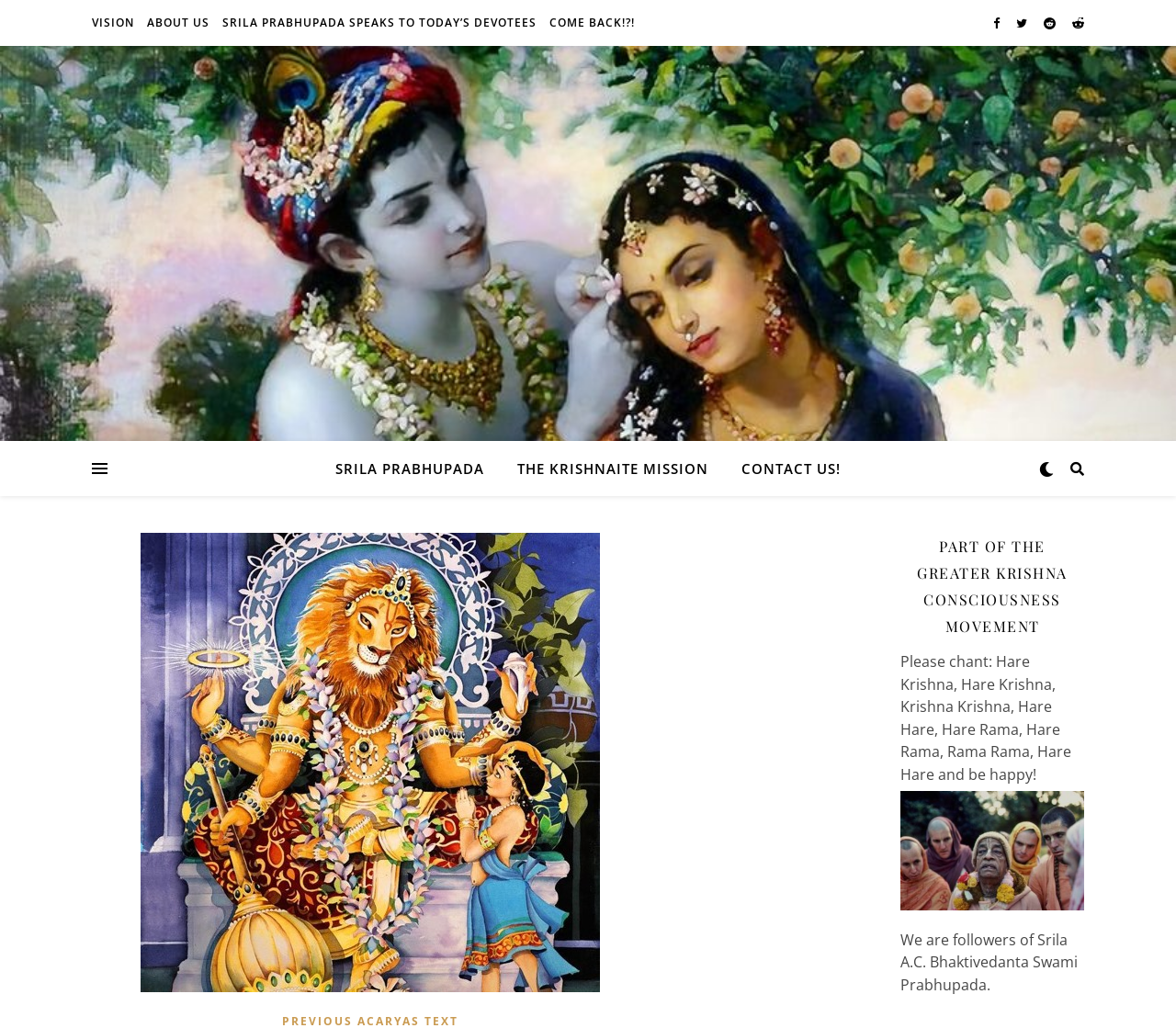What is the name of the movement mentioned?
Use the screenshot to answer the question with a single word or phrase.

Krishna Consciousness Movement